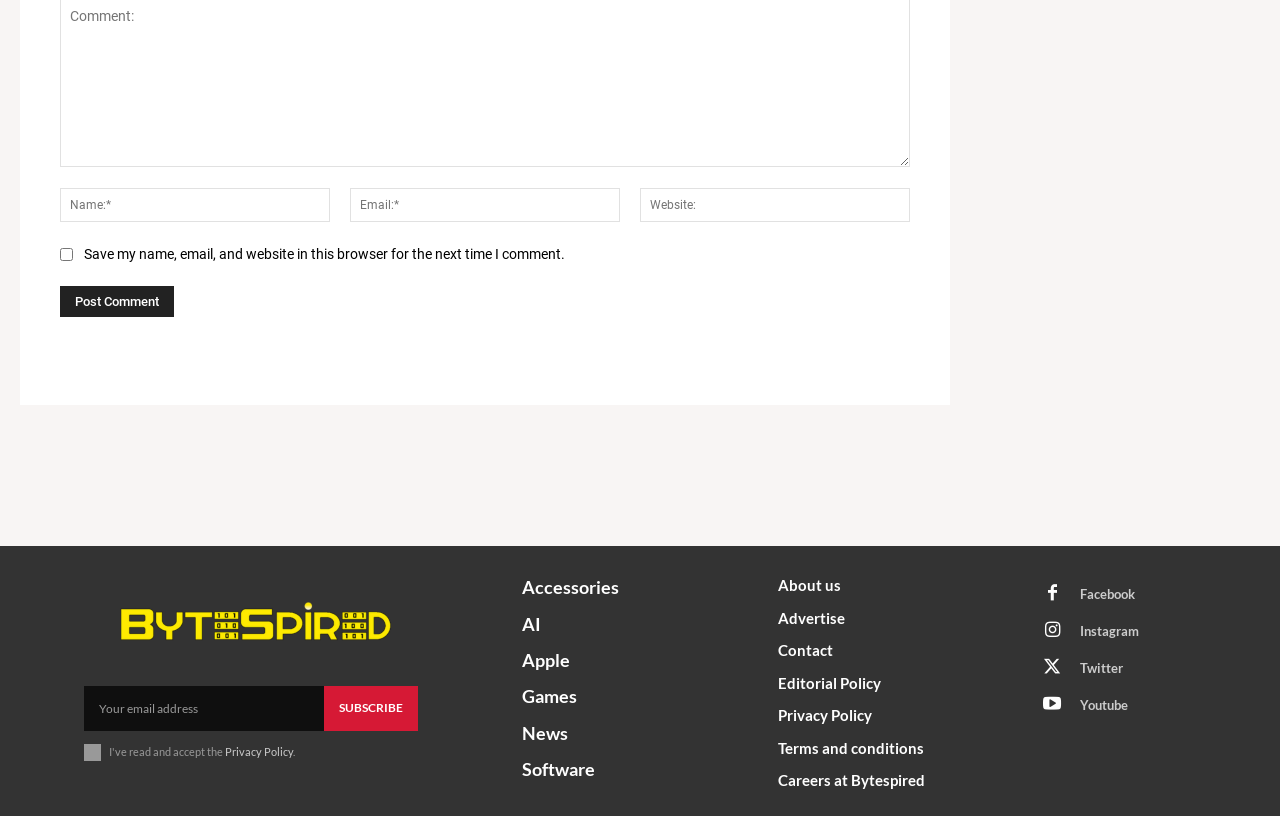Respond with a single word or phrase:
What social media platforms is the website available on?

Facebook, Instagram, Twitter, Youtube